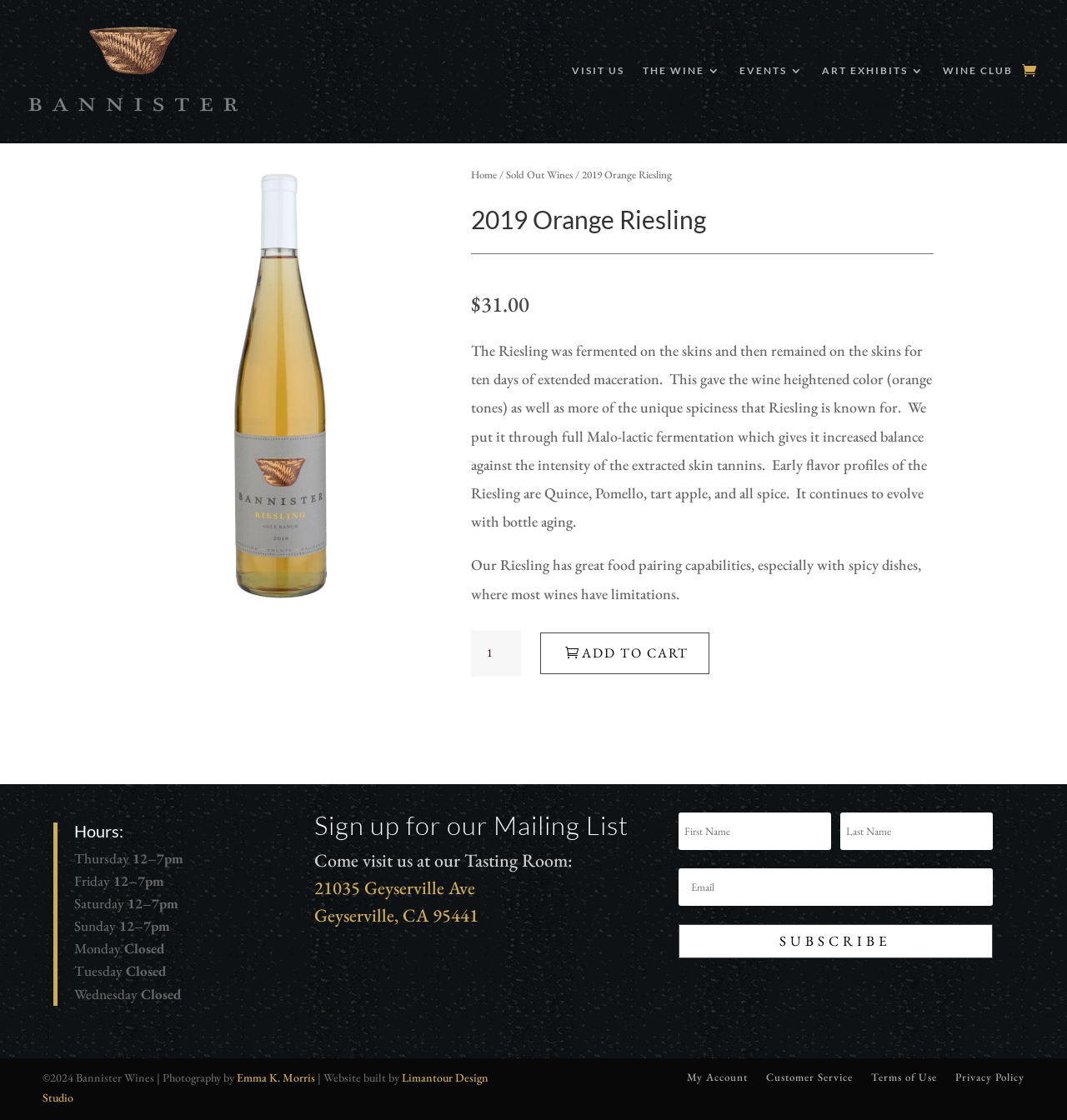Construct a thorough caption encompassing all aspects of the webpage.

This webpage is about Bannister Wines, specifically featuring their 2019 Orange Riesling wine. At the top left corner, there is a Bannister logo, and to its right, there are several navigation links, including "VISIT US", "THE WINE", "EVENTS", "ART EXHIBITS", and "WINE CLUB". 

Below the navigation links, there is a breadcrumb navigation section, showing the current page's location within the website's hierarchy. The breadcrumb trail starts with "Home", followed by "Sold Out Wines", and finally "2019 Orange Riesling".

The main content of the page is divided into two sections. On the left side, there is a product description section, which includes the wine's name, price ($31.00), and a detailed description of the wine's production process and flavor profile. There is also a quantity selector and an "ADD TO CART" button.

On the right side, there is a section with the winery's hours of operation, listed by day of the week. Below the hours, there is a call to action to sign up for the winery's mailing list, along with a brief description of the winery's tasting room and its location.

At the bottom of the page, there are several links to other pages on the website, including "My Account", "Customer Service", "Terms of Use", and "Privacy Policy". There is also a copyright notice and credits for the website's photography and design.